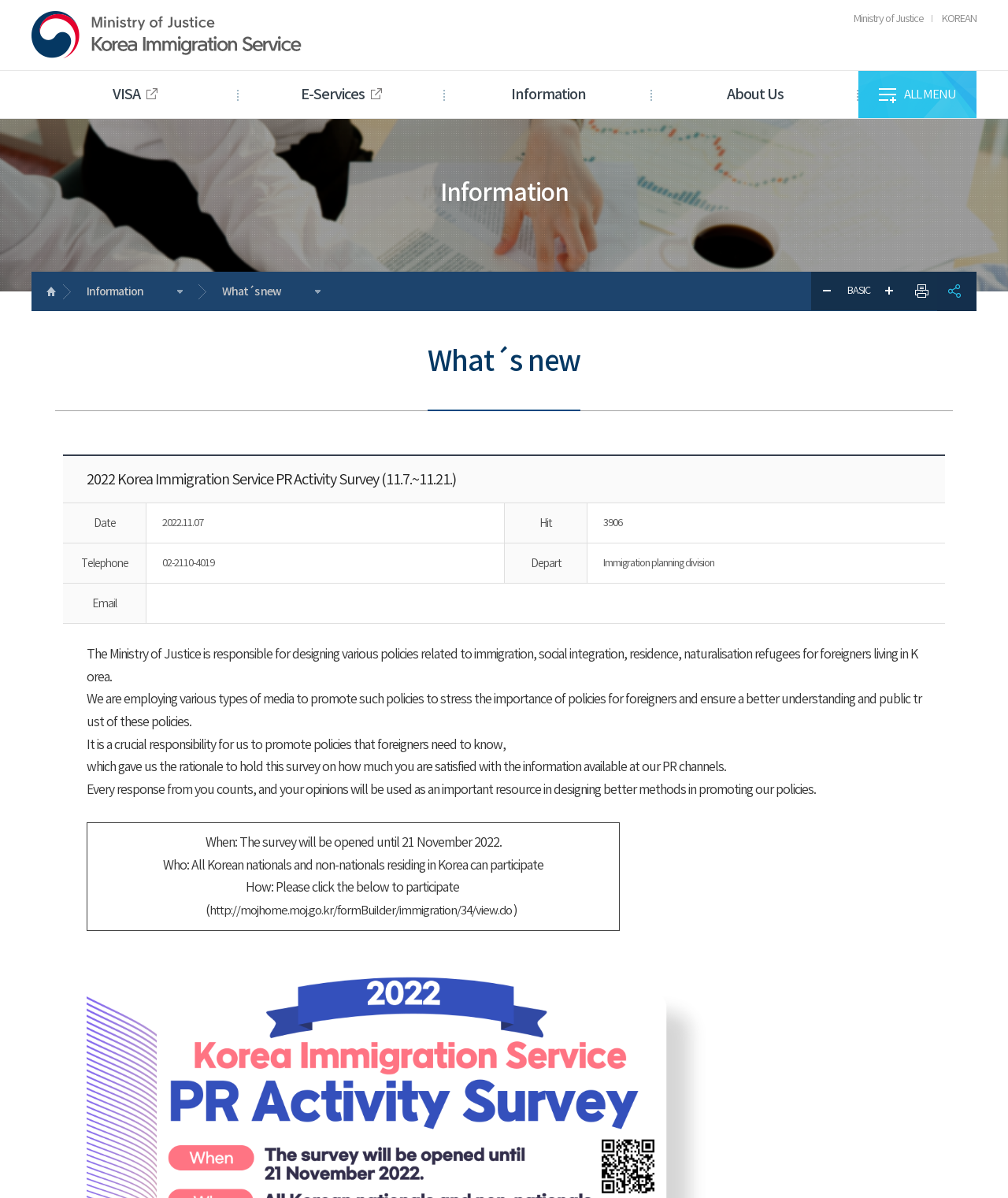What is the link to participate in the survey?
Look at the webpage screenshot and answer the question with a detailed explanation.

The link to participate in the survey can be found in the layout table at the bottom of the webpage which provides instructions on how to participate in the survey.